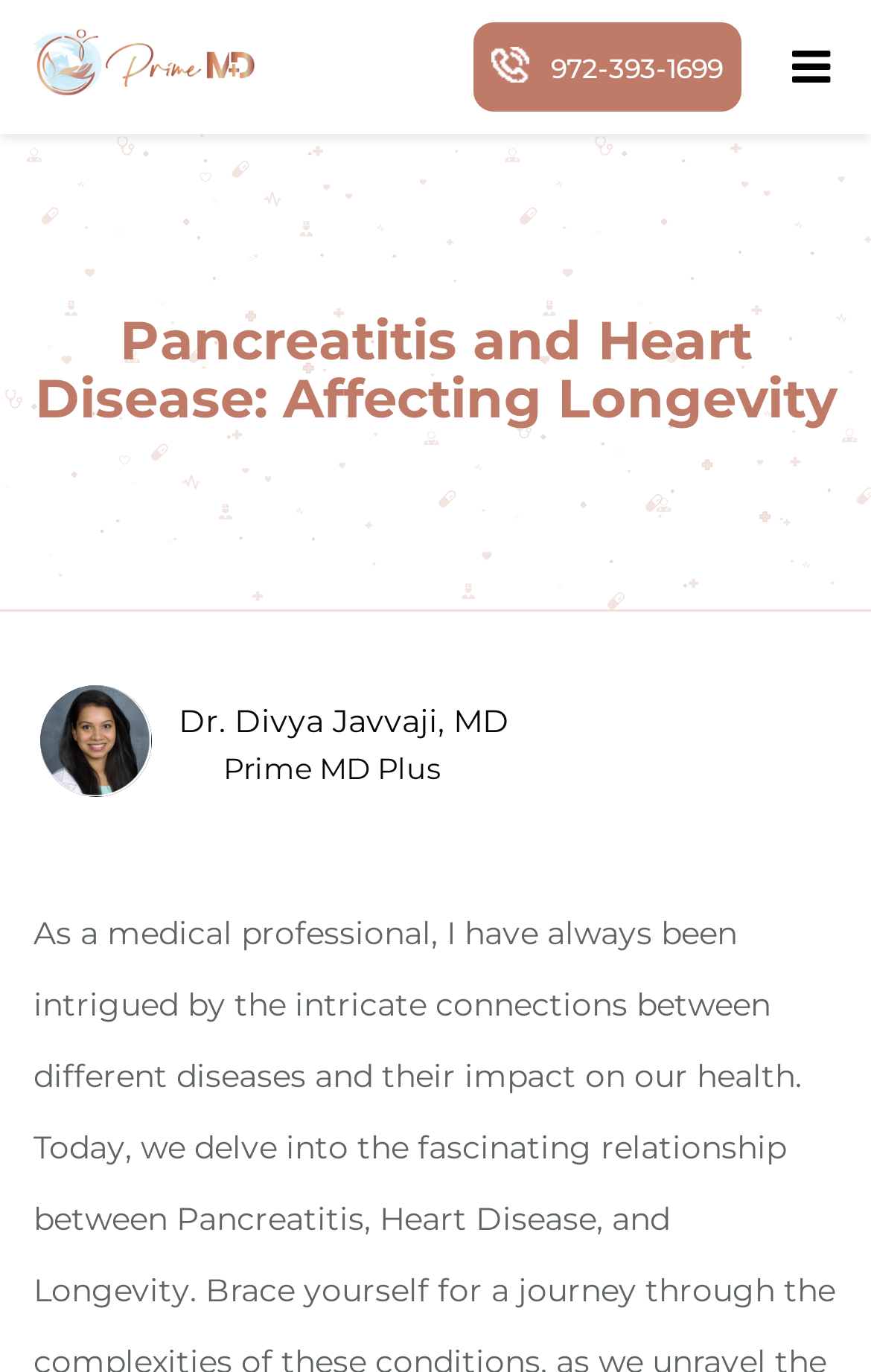Given the description of the UI element: "parent_node: 972-393-1699 aria-label="Menu"", predict the bounding box coordinates in the form of [left, top, right, bottom], with each value being a float between 0 and 1.

[0.901, 0.028, 0.962, 0.07]